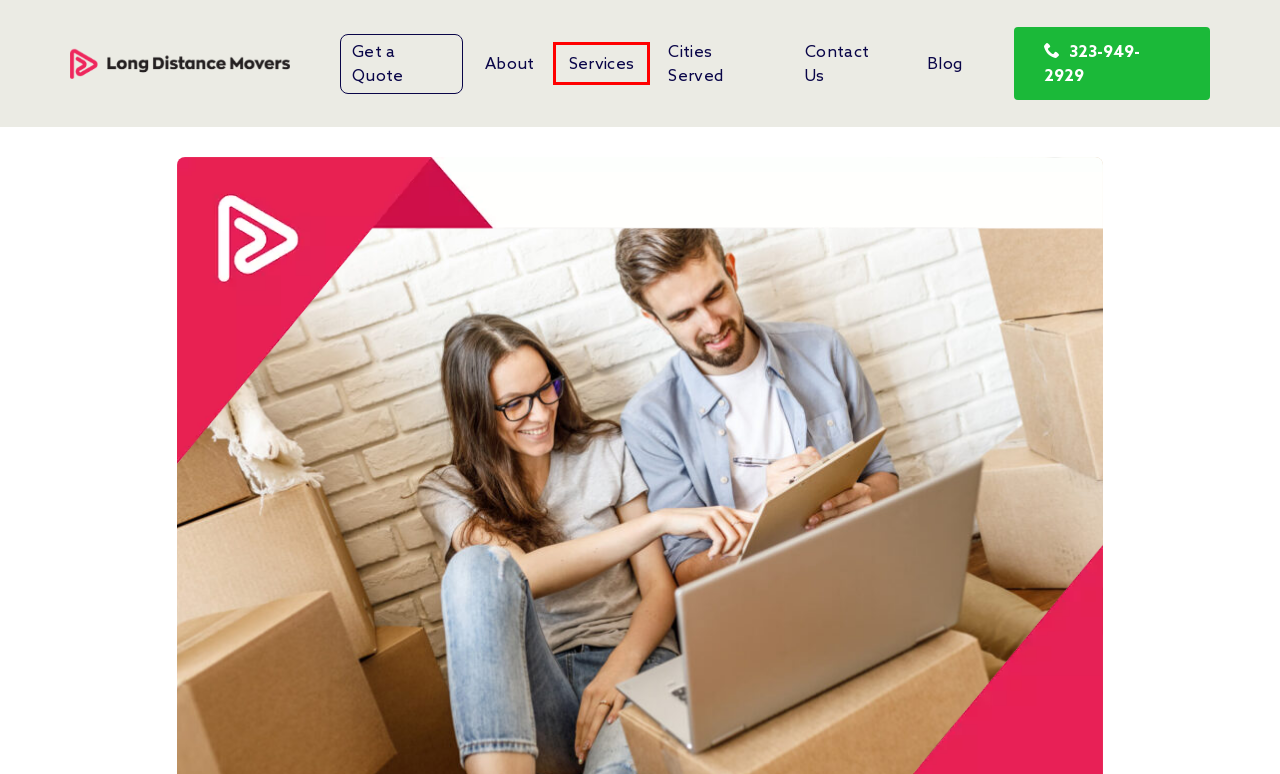Review the screenshot of a webpage that includes a red bounding box. Choose the webpage description that best matches the new webpage displayed after clicking the element within the bounding box. Here are the candidates:
A. Auto Transport Services | Long Distance Movers
B. Professional Long Distance Moving Company | Long Distance Movers
C. About Our Moving Company | Long Distance Movers
D. Get a Quote | Long Distance Movers
E. Cities Served | Long Distance Movers
F. Storage Services | Long Distance Movers
G. Boxes & Packing Supplies | Long Distance Movers
H. Moving and Packing Services | Long Distance Movers

H